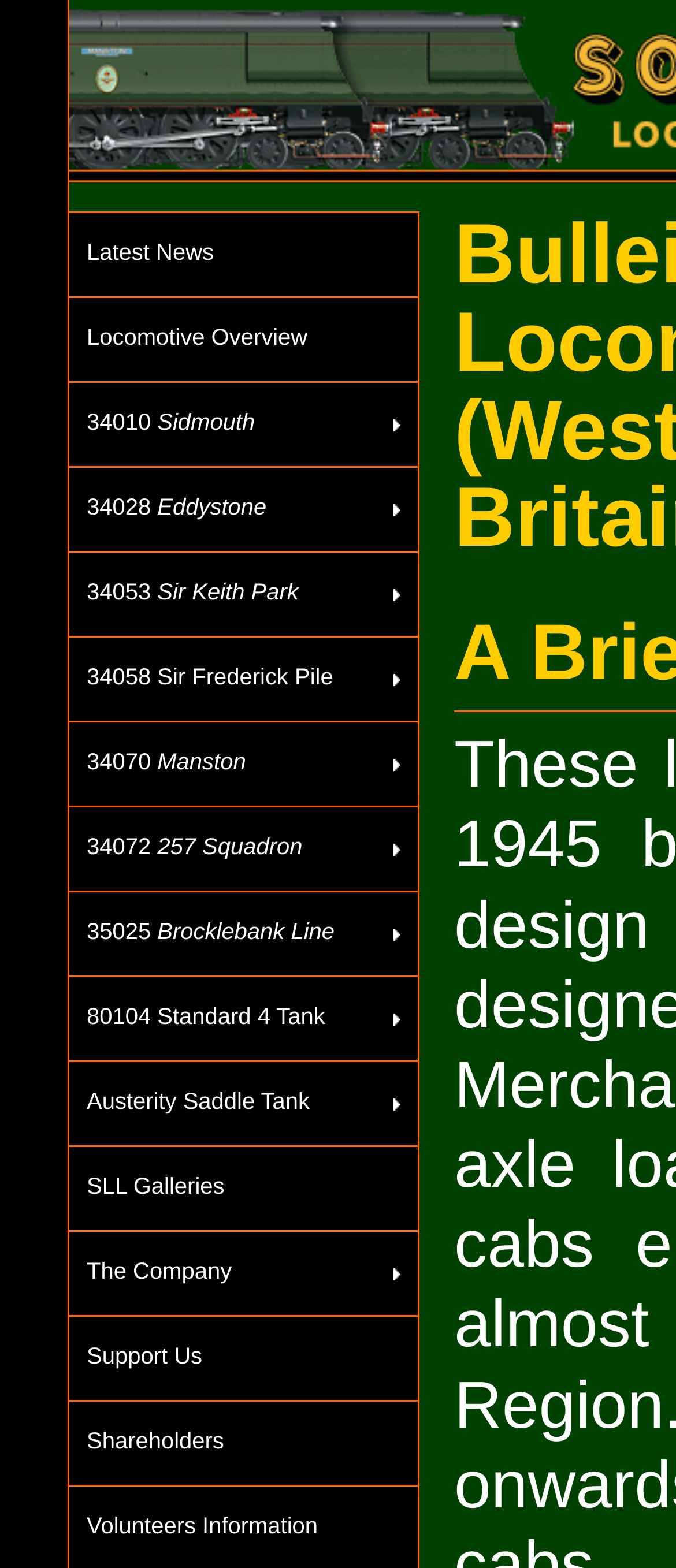Can you pinpoint the bounding box coordinates for the clickable element required for this instruction: "Explore SLL Galleries"? The coordinates should be four float numbers between 0 and 1, i.e., [left, top, right, bottom].

[0.103, 0.731, 0.618, 0.786]